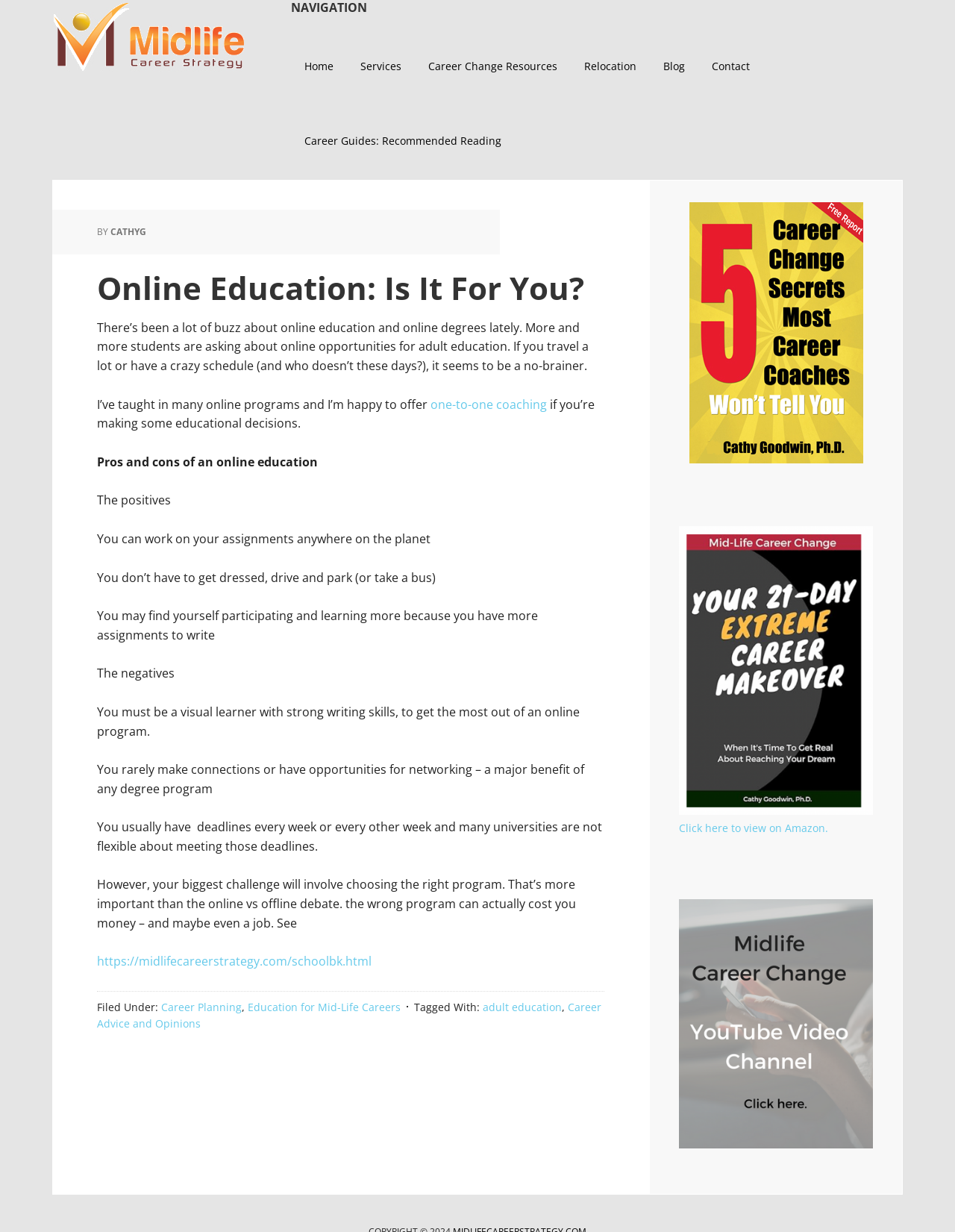Analyze and describe the webpage in a detailed narrative.

This webpage is about online education and its suitability for individuals, particularly those with busy schedules or who travel frequently. The page is divided into two main sections: the main content area and the primary sidebar.

At the top of the page, there are several links, including "Skip to main content" and "Skip to primary sidebar", followed by a navigation menu with links to "Home", "Services", "Career Change Resources", "Relocation", "Blog", and "Contact". Below the navigation menu, there is a heading "NAVIGATION" and a link to "Career Guides: Recommended Reading".

The main content area is an article titled "Online Education: Is It For You?" written by CathyG. The article discusses the pros and cons of online education, including the flexibility to work on assignments from anywhere, not having to commute, and potentially participating more in online programs. However, it also highlights the need for strong writing skills, limited opportunities for networking, and strict deadlines.

The article also mentions the importance of choosing the right program, which can be a significant challenge. There is a link to a related webpage about school selection.

At the bottom of the main content area, there is a footer section with links to categories "Career Planning" and "Education for Mid-Life Careers", as well as tags "adult education" and "Career Advice and Opinions".

The primary sidebar is located to the right of the main content area and contains a heading "Primary Sidebar". It features a link to a webpage, an image with a caption and a link to Amazon, and a link to midlife career change videos by Cathy Goodwin.